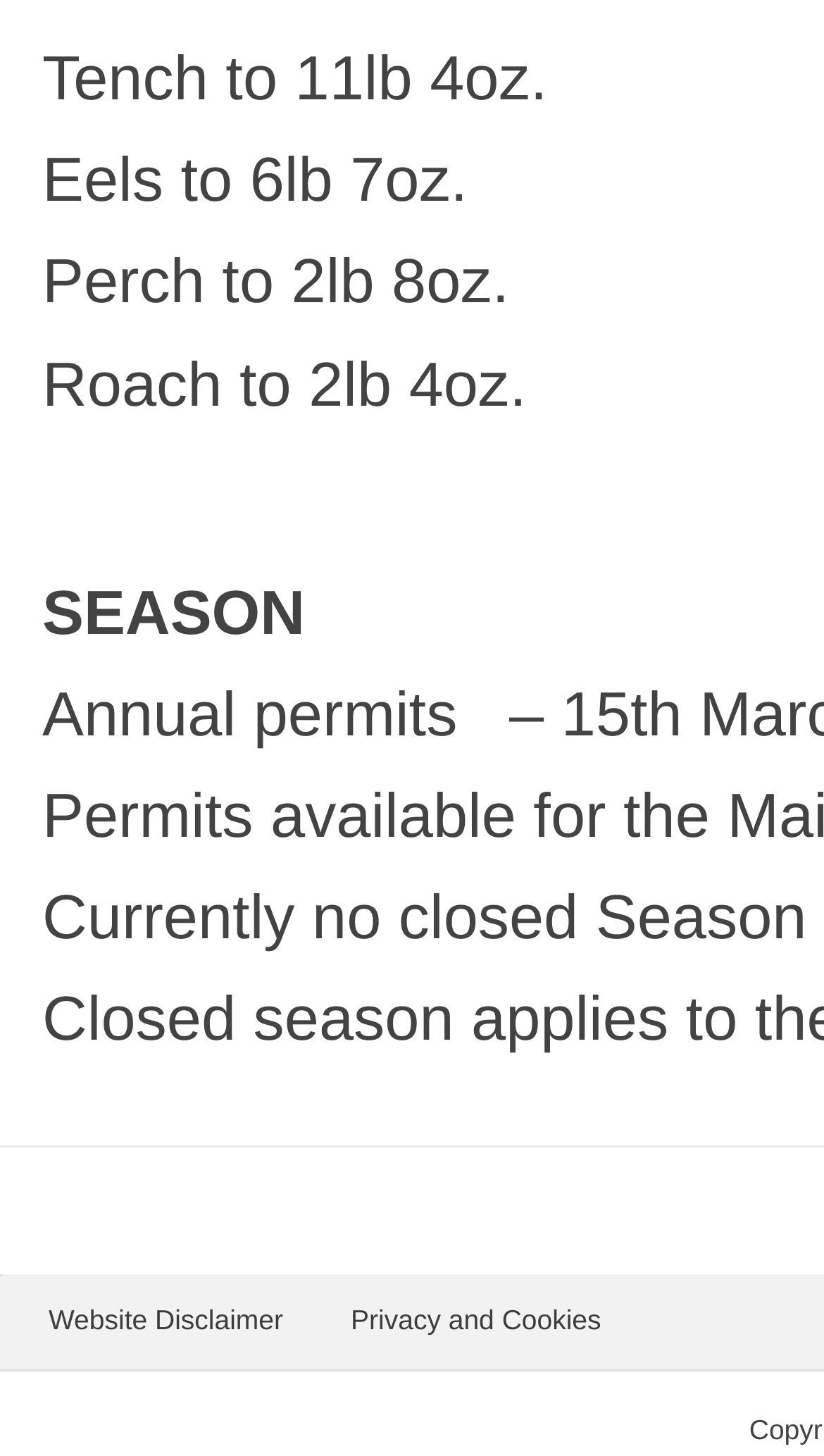Using the provided element description "Privacy and Cookies", determine the bounding box coordinates of the UI element.

[0.426, 0.788, 0.755, 0.81]